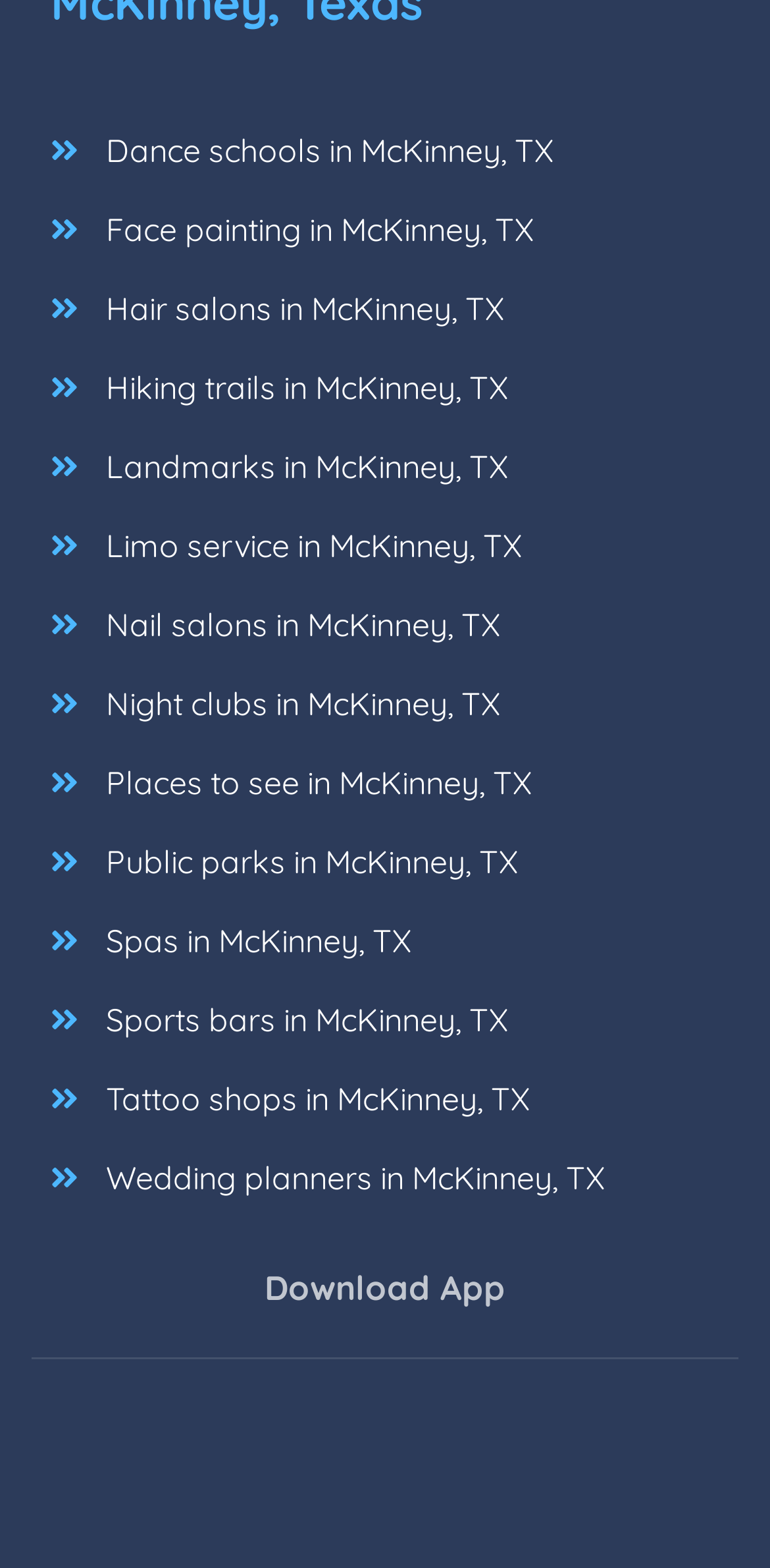Determine the bounding box coordinates for the clickable element required to fulfill the instruction: "Explore landmarks in McKinney, TX". Provide the coordinates as four float numbers between 0 and 1, i.e., [left, top, right, bottom].

[0.102, 0.272, 0.686, 0.323]